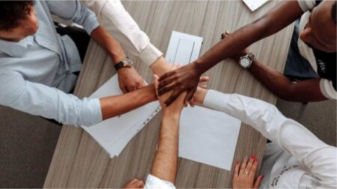Describe the image with as much detail as possible.

The image captures a dynamic and collaborative moment in a professional setting, where four individuals are coming together to join their hands in the center of a conference table. This gesture signifies unity and teamwork, likely in the context of brainstorming or strategizing for a project. The table is adorned with neatly stacked sheets of paper, suggesting that ideas are being shared or plans are being developed. The individuals, dressed in a mix of formal and semi-formal attire, reflect a diverse group ready to tackle challenges together. This image embodies the essence of collaboration and the importance of working as a cohesive unit in a business environment.